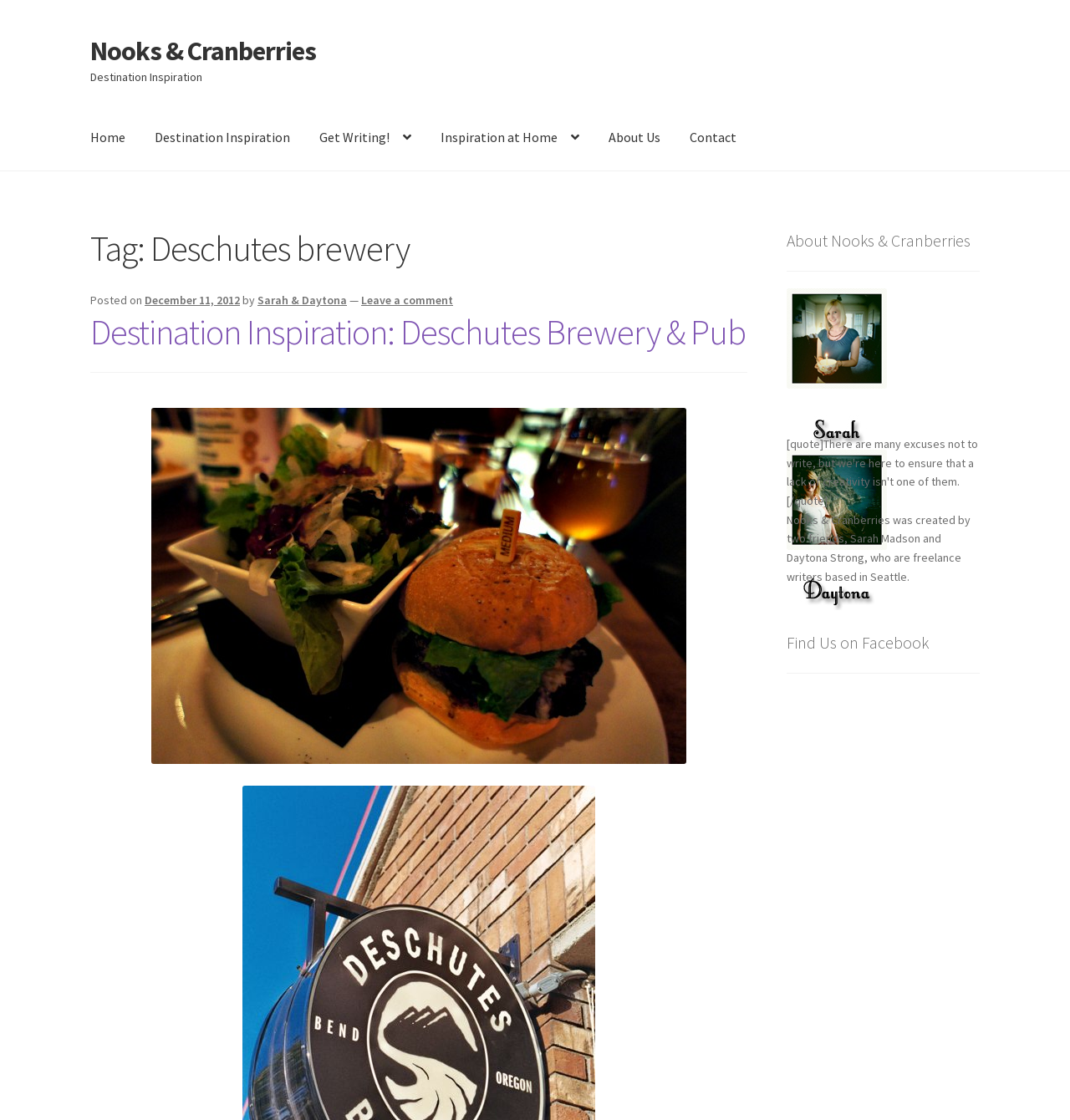Please determine the bounding box coordinates of the element's region to click in order to carry out the following instruction: "Click on the 'Home' link". The coordinates should be four float numbers between 0 and 1, i.e., [left, top, right, bottom].

[0.072, 0.094, 0.13, 0.152]